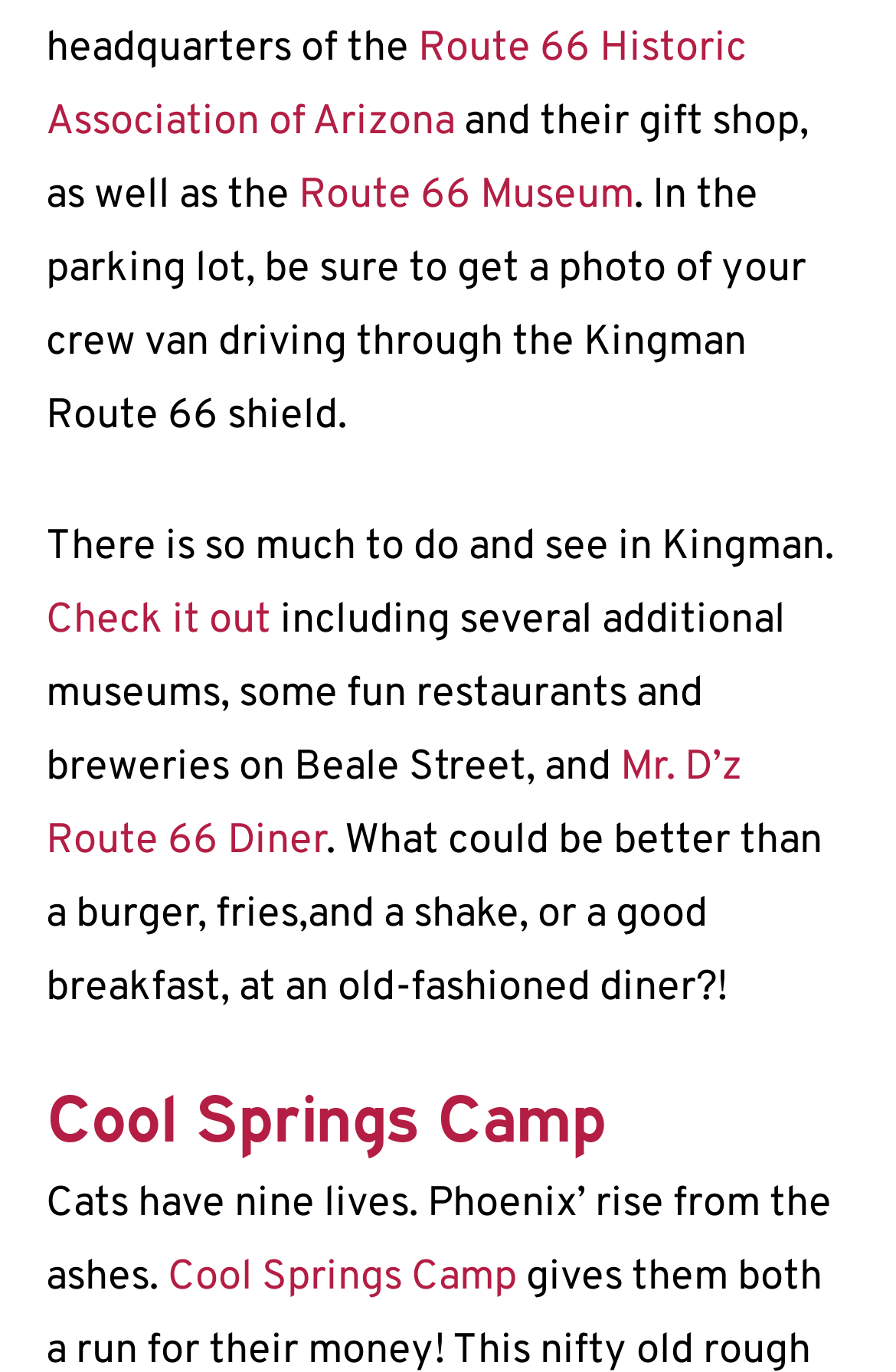What is the name of the camp mentioned?
Kindly offer a detailed explanation using the data available in the image.

I found a heading element with the text 'Cool Springs Camp' and a link element with the same text, which suggests that it is a camp mentioned on the webpage.